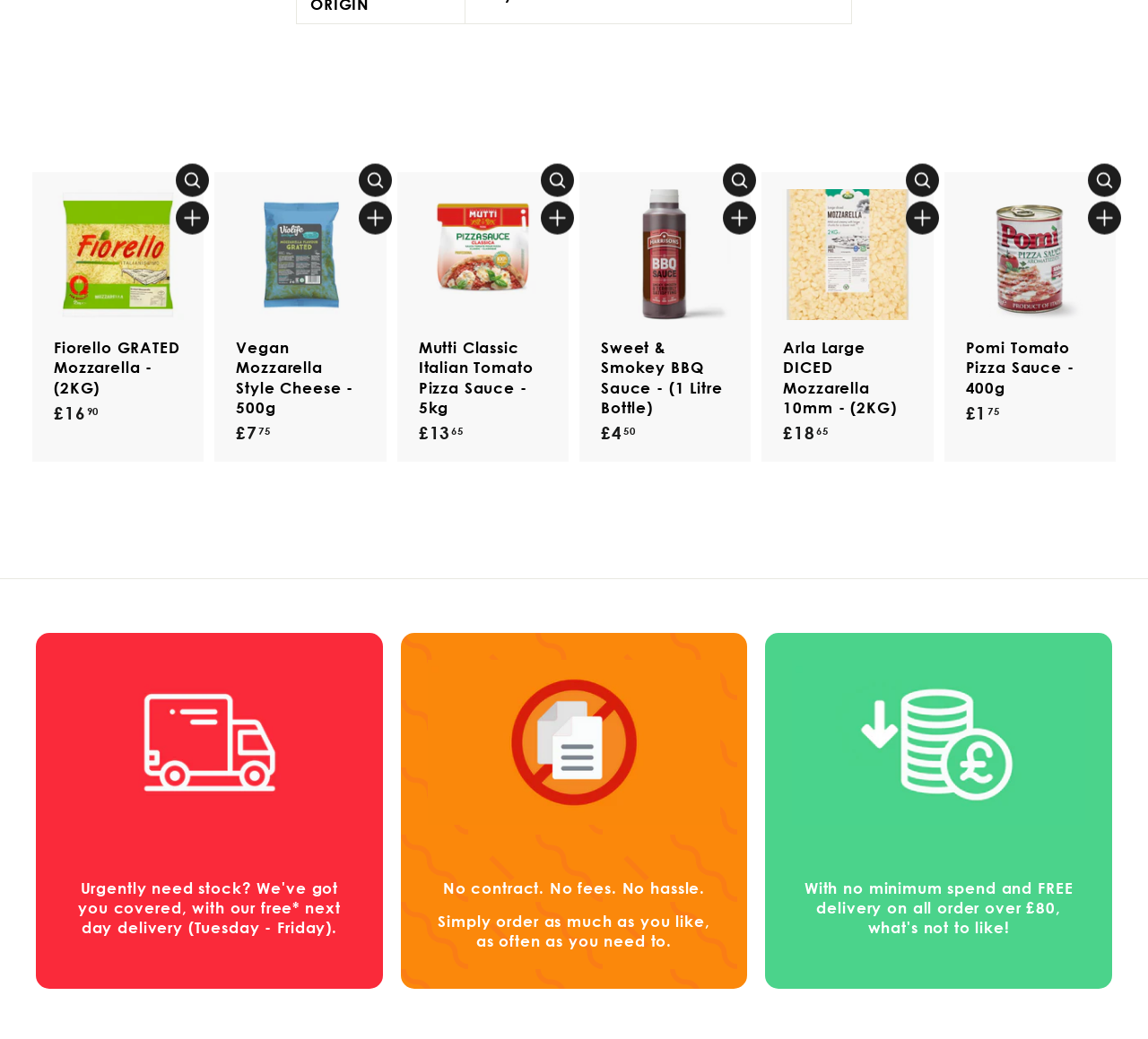Locate the coordinates of the bounding box for the clickable region that fulfills this instruction: "Check the 'Free Next Day Delivery' option".

[0.055, 0.635, 0.31, 0.794]